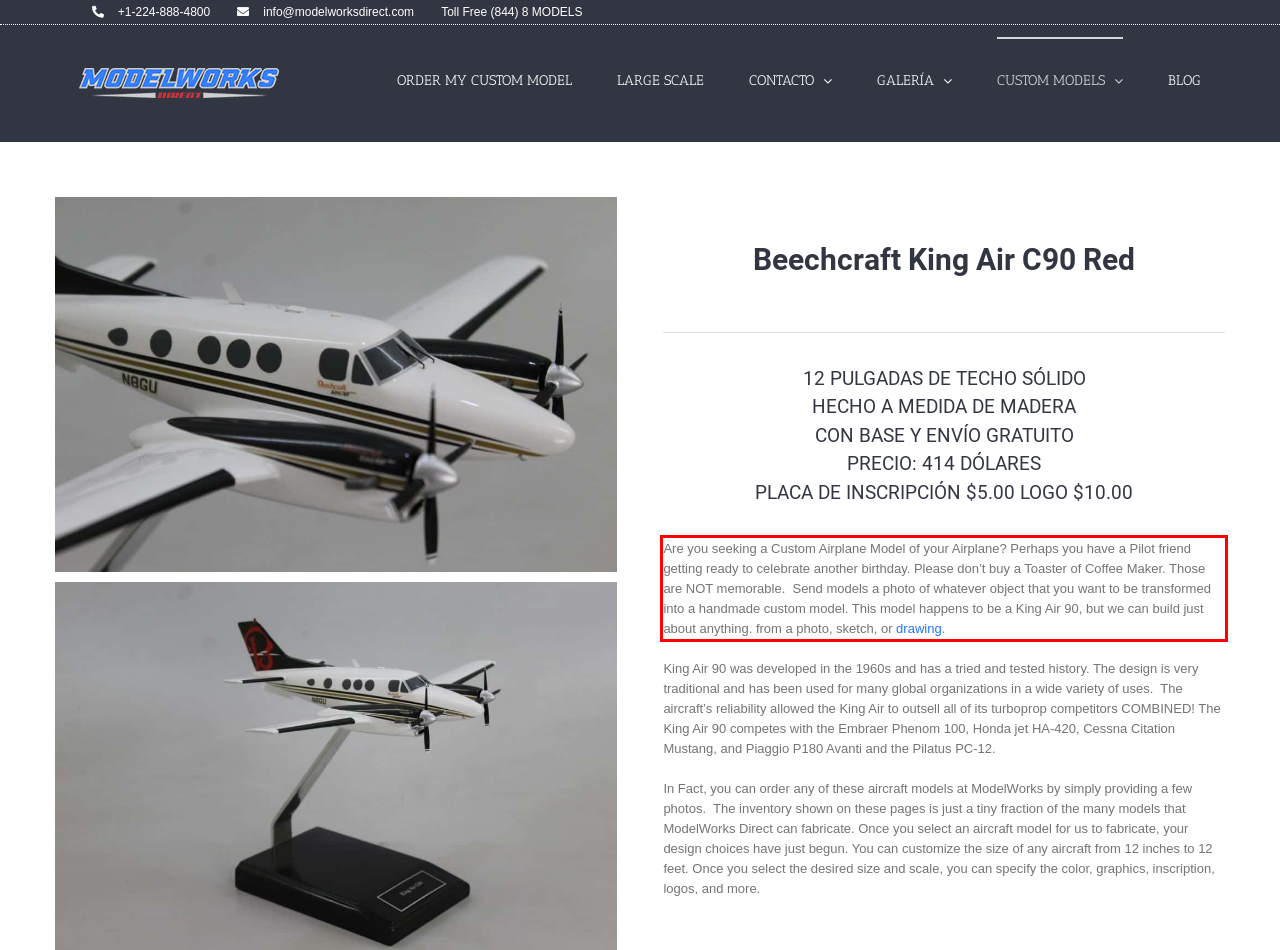View the screenshot of the webpage and identify the UI element surrounded by a red bounding box. Extract the text contained within this red bounding box.

Are you seeking a Custom Airplane Model of your Airplane? Perhaps you have a Pilot friend getting ready to celebrate another birthday. Please don’t buy a Toaster of Coffee Maker. Those are NOT memorable. Send models a photo of whatever object that you want to be transformed into a handmade custom model. This model happens to be a King Air 90, but we can build just about anything. from a photo, sketch, or drawing.